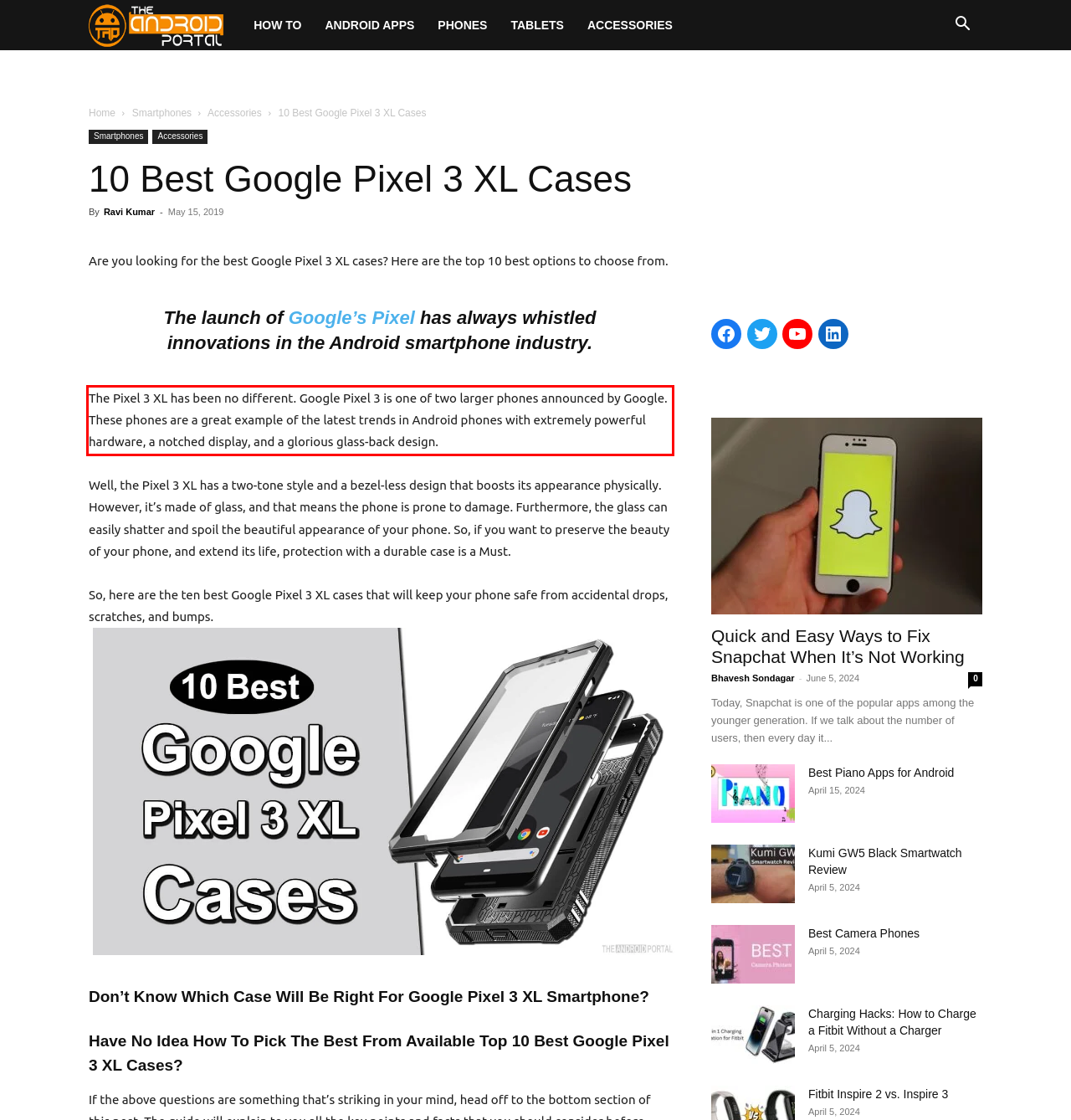Using the provided screenshot of a webpage, recognize the text inside the red rectangle bounding box by performing OCR.

The Pixel 3 XL has been no different. Google Pixel 3 is one of two larger phones announced by Google. These phones are a great example of the latest trends in Android phones with extremely powerful hardware, a notched display, and a glorious glass-back design.